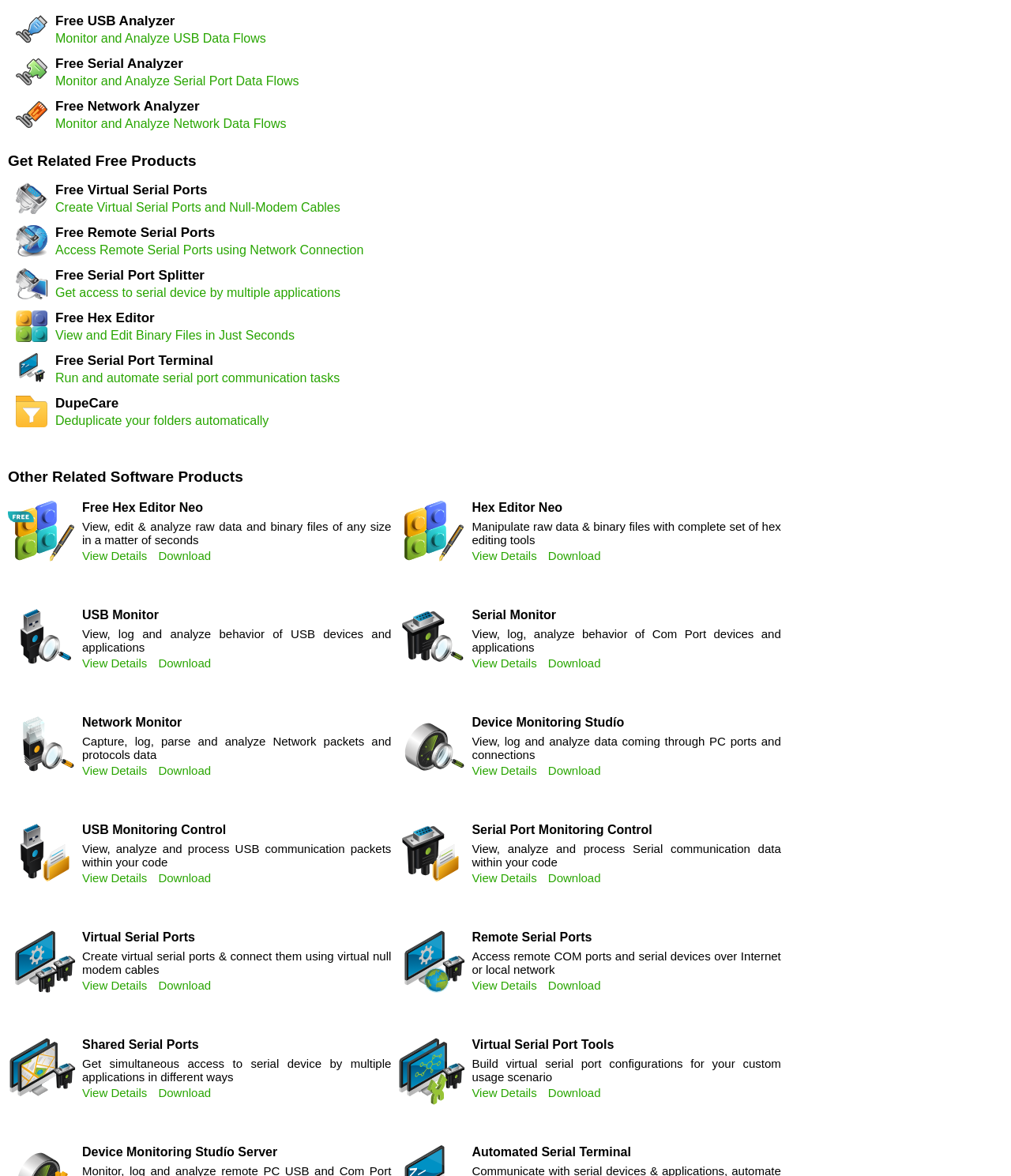Identify the bounding box coordinates for the UI element described as follows: name="email" placeholder="Enter your email". Use the format (top-left x, top-left y, bottom-right x, bottom-right y) and ensure all values are floating point numbers between 0 and 1.

None